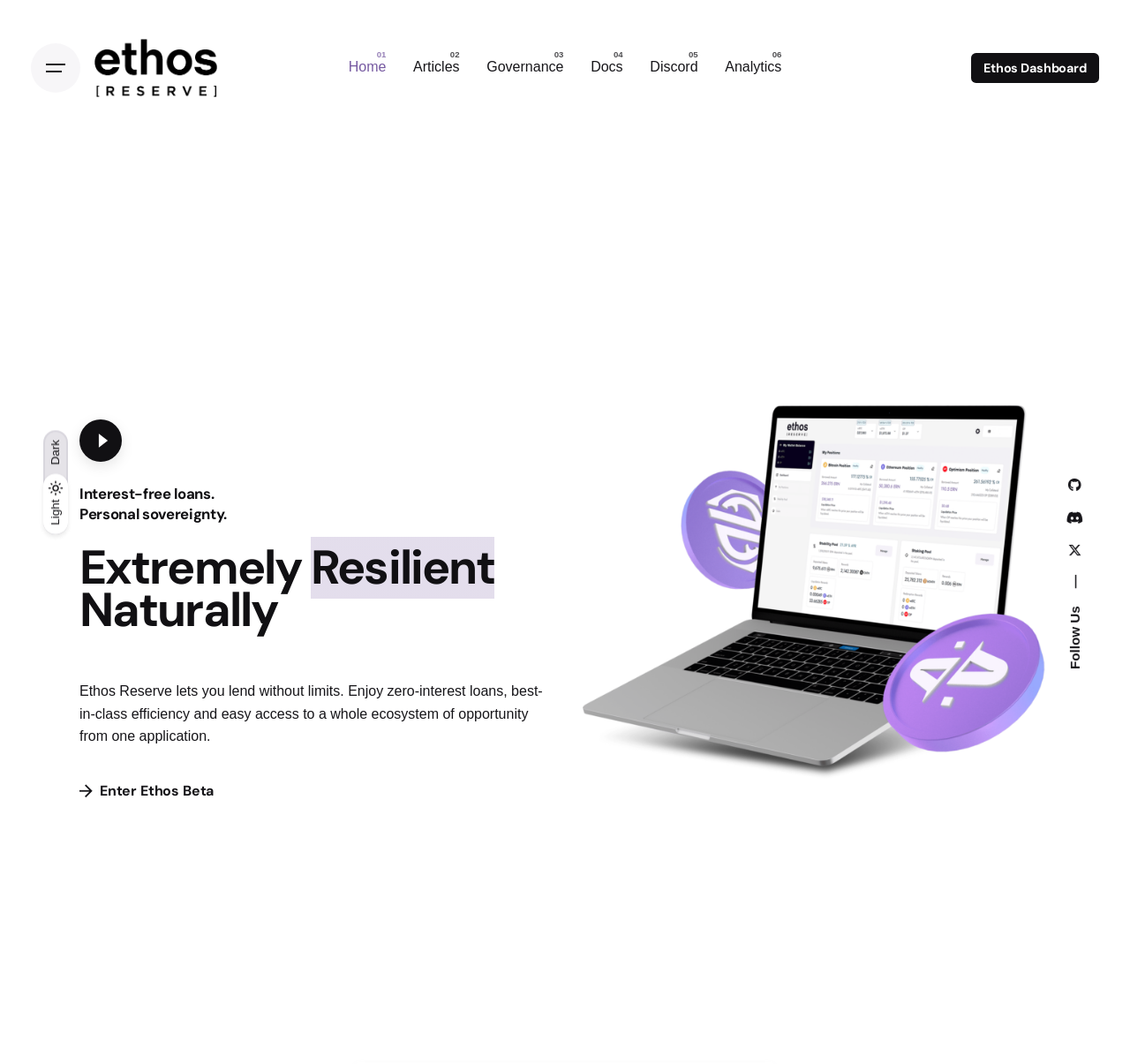What is the theme of the webpage?
Give a comprehensive and detailed explanation for the question.

Based on the webpage's title 'Home | Ethos Reserve | DeFi Lending — Without Limits' and the content of the webpage, it is clear that the theme of the webpage is DeFi Lending.